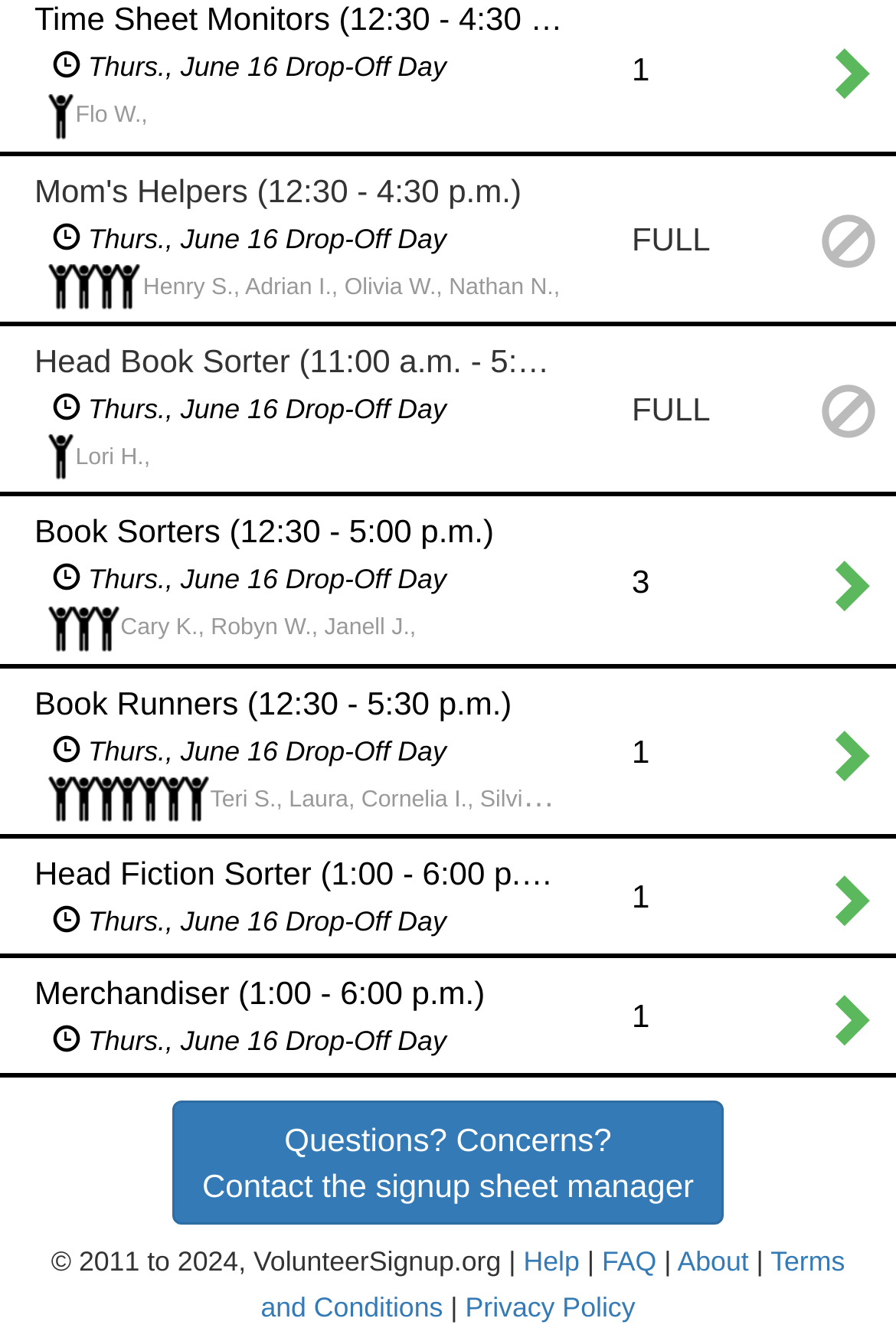Please specify the coordinates of the bounding box for the element that should be clicked to carry out this instruction: "Click the link to view Head Fiction Sorter". The coordinates must be four float numbers between 0 and 1, formatted as [left, top, right, bottom].

[0.038, 0.632, 0.962, 0.722]